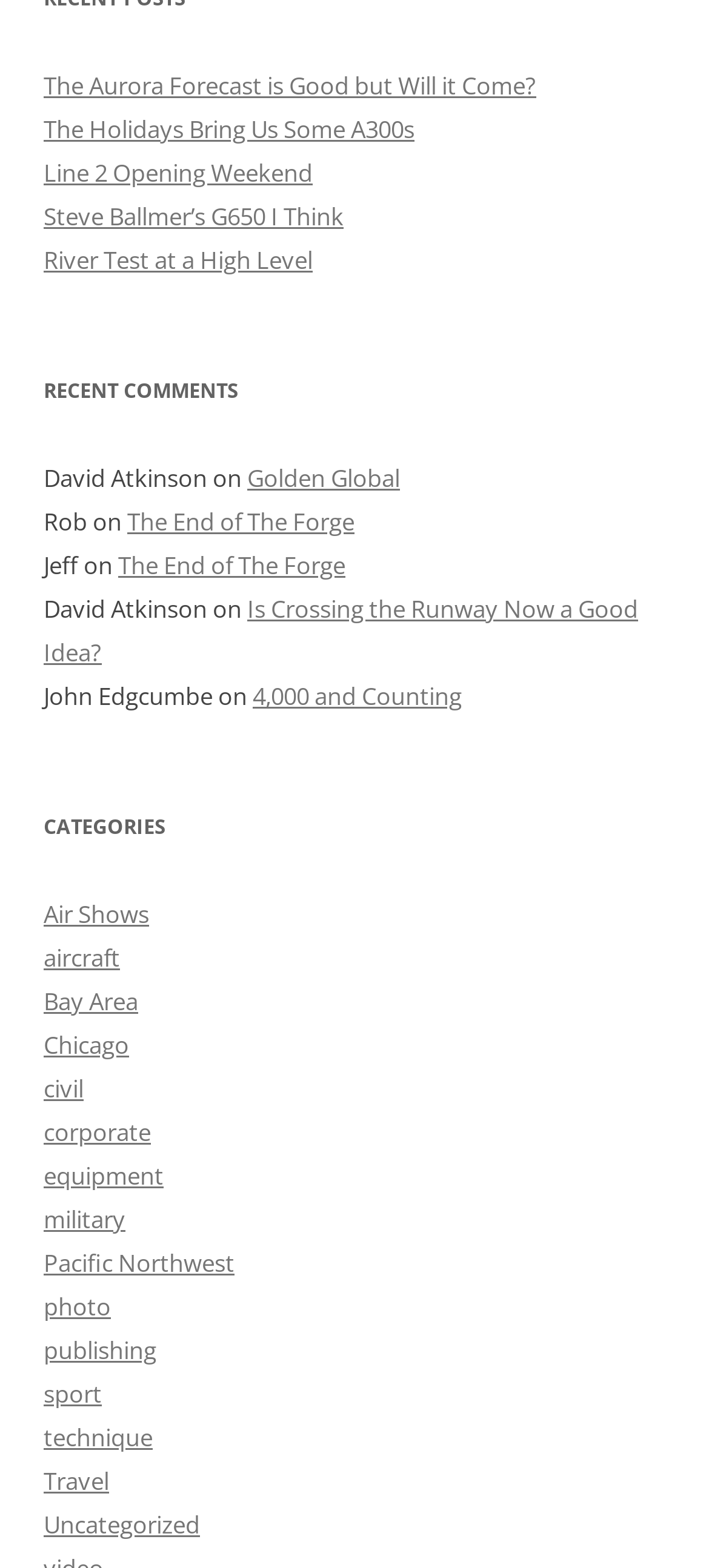Provide the bounding box coordinates of the section that needs to be clicked to accomplish the following instruction: "Click on the category 'Air Shows'."

[0.062, 0.573, 0.21, 0.594]